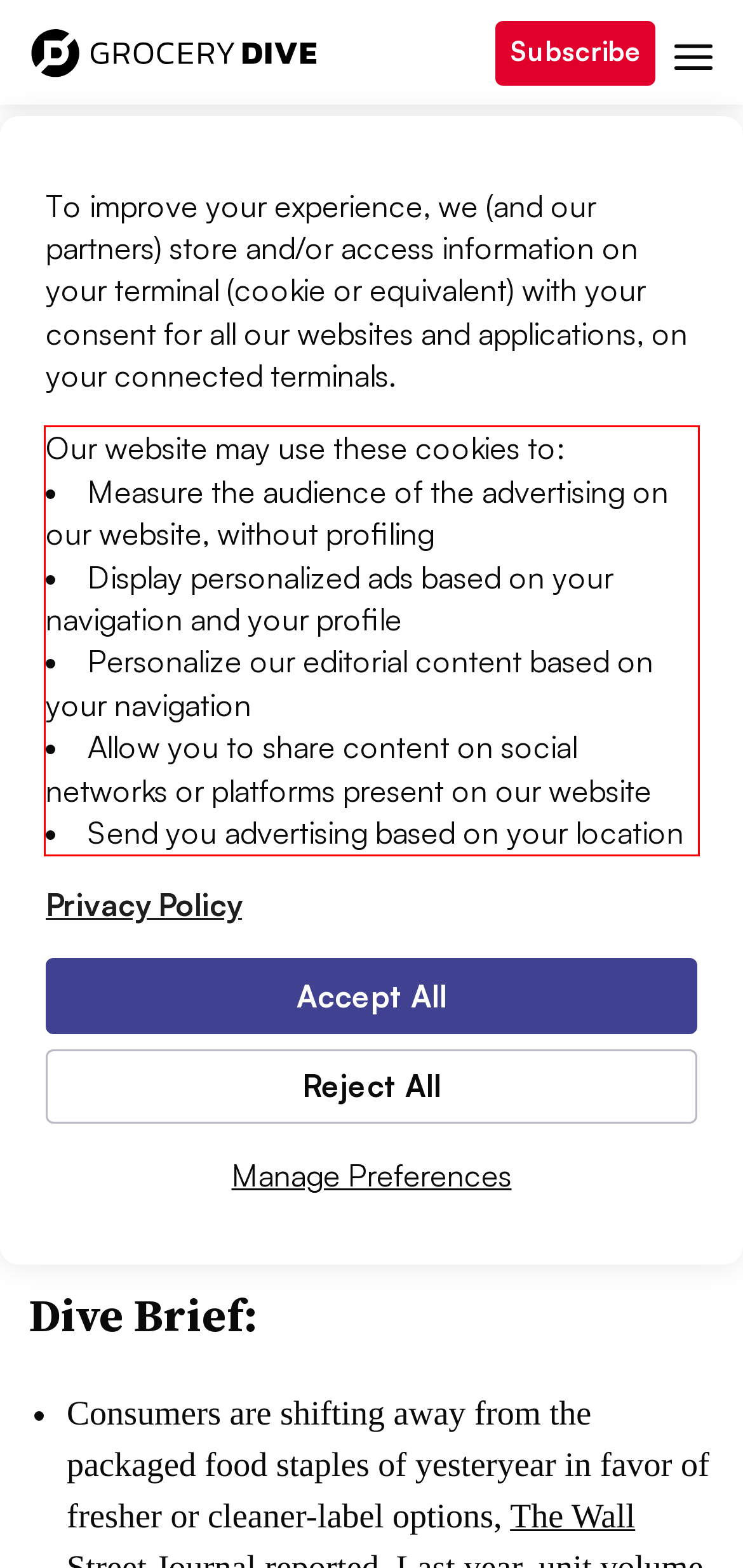You are given a screenshot showing a webpage with a red bounding box. Perform OCR to capture the text within the red bounding box.

Our website may use these cookies to: Measure the audience of the advertising on our website, without profiling Display personalized ads based on your navigation and your profile Personalize our editorial content based on your navigation Allow you to share content on social networks or platforms present on our website Send you advertising based on your location